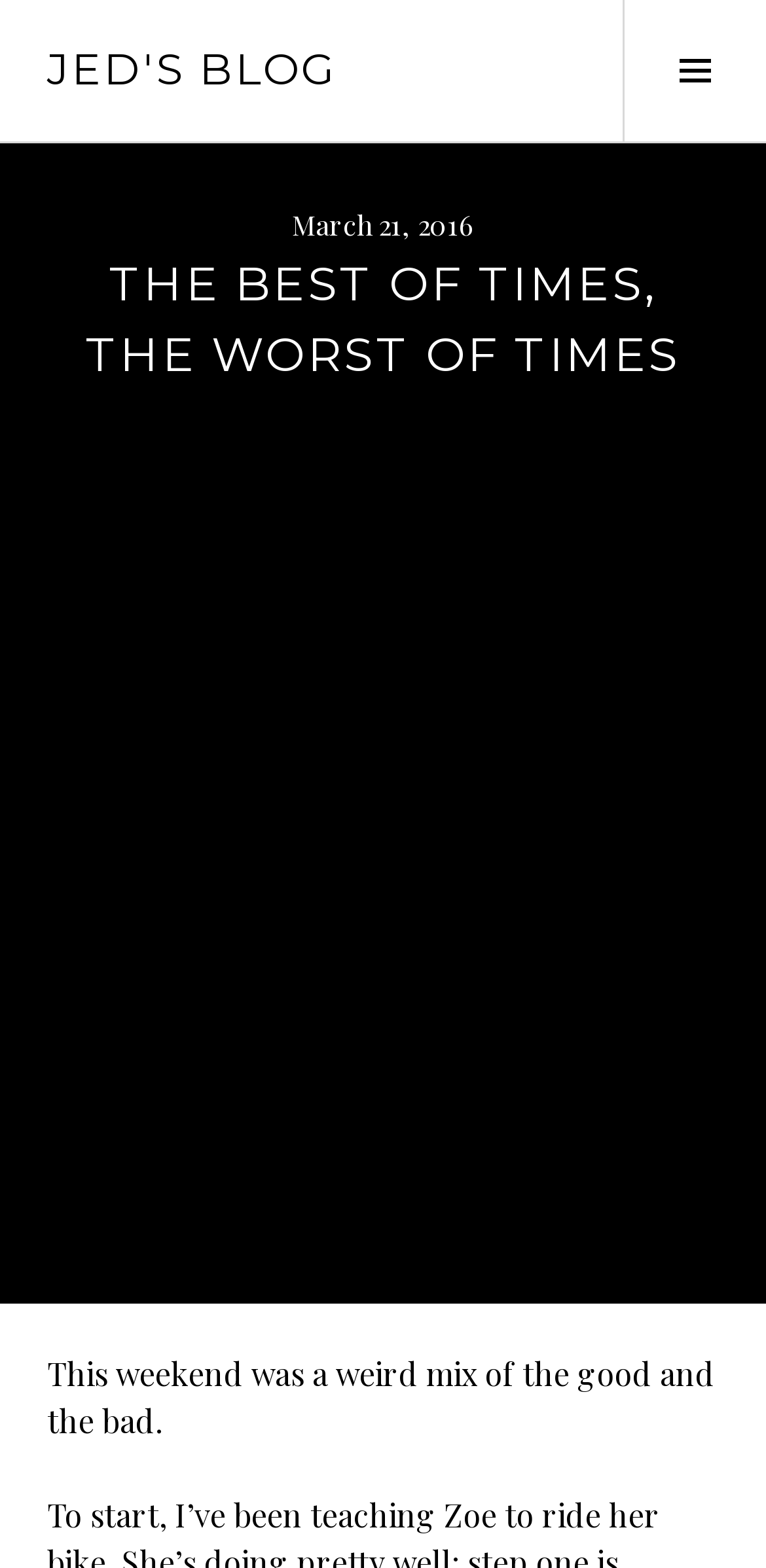What is the first sentence of the blog post?
Using the image, provide a concise answer in one word or a short phrase.

This weekend was a weird mix of the good and the bad.